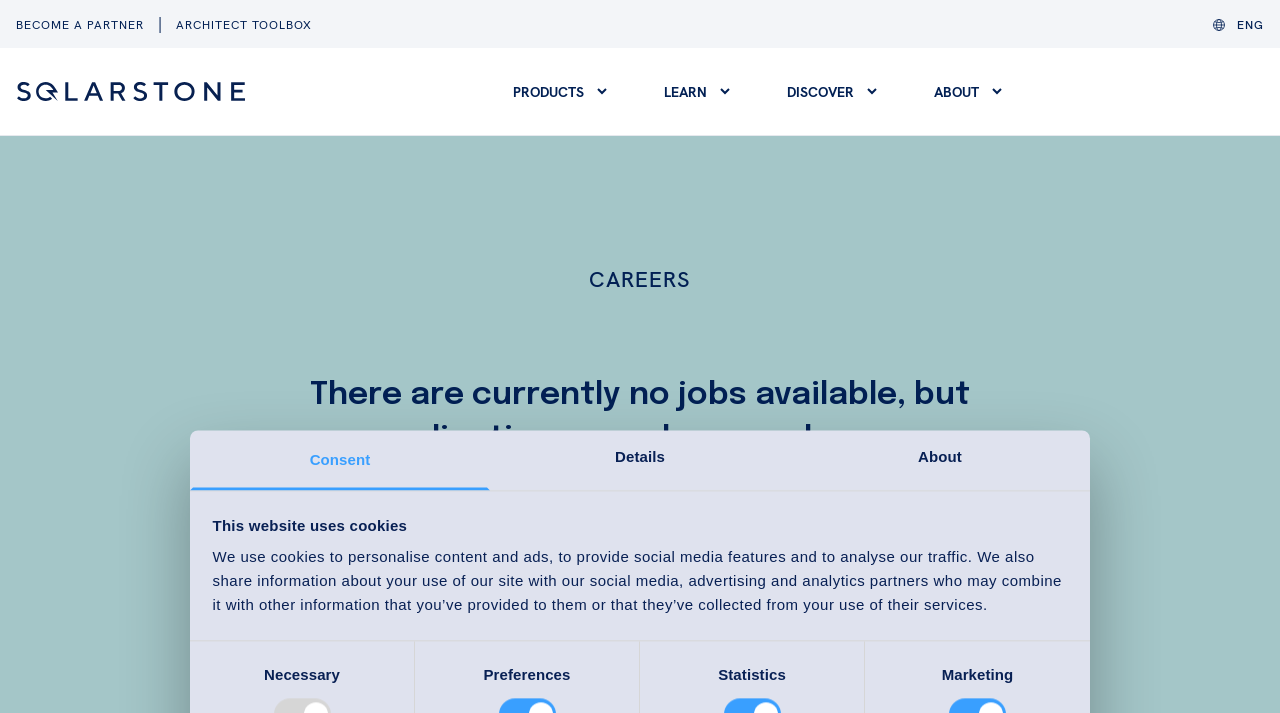Detail the various sections and features present on the webpage.

The webpage is a careers page for Solarstone, a company specializing in solar energy solutions and BIPV products. At the top, there is a horizontal tab list with three tabs: "Consent", "Details", and "About". Below the tab list, there is a message about the website using cookies, with a heading and four static text elements labeled "Necessary", "Preferences", "Statistics", and "Marketing".

In the top-left corner, there are three links: "BECOME A PARTNER", "ARCHITECT TOOLBOX", and a logo link. On the top-right corner, there is a language selection link "ENG" accompanied by a small flag icon.

The main navigation menu is located below the top section, with five links: "PRODUCTS", "LEARN", "DISCOVER", "ABOUT", each accompanied by a small icon. 

The main content area is divided into two sections. The first section has a heading "CAREERS" and a subheading stating that there are currently no jobs available, but applications are always welcome. The second section has a paragraph of text describing Solarstone's business and its growth, followed by a "Contact Us" link at the bottom.